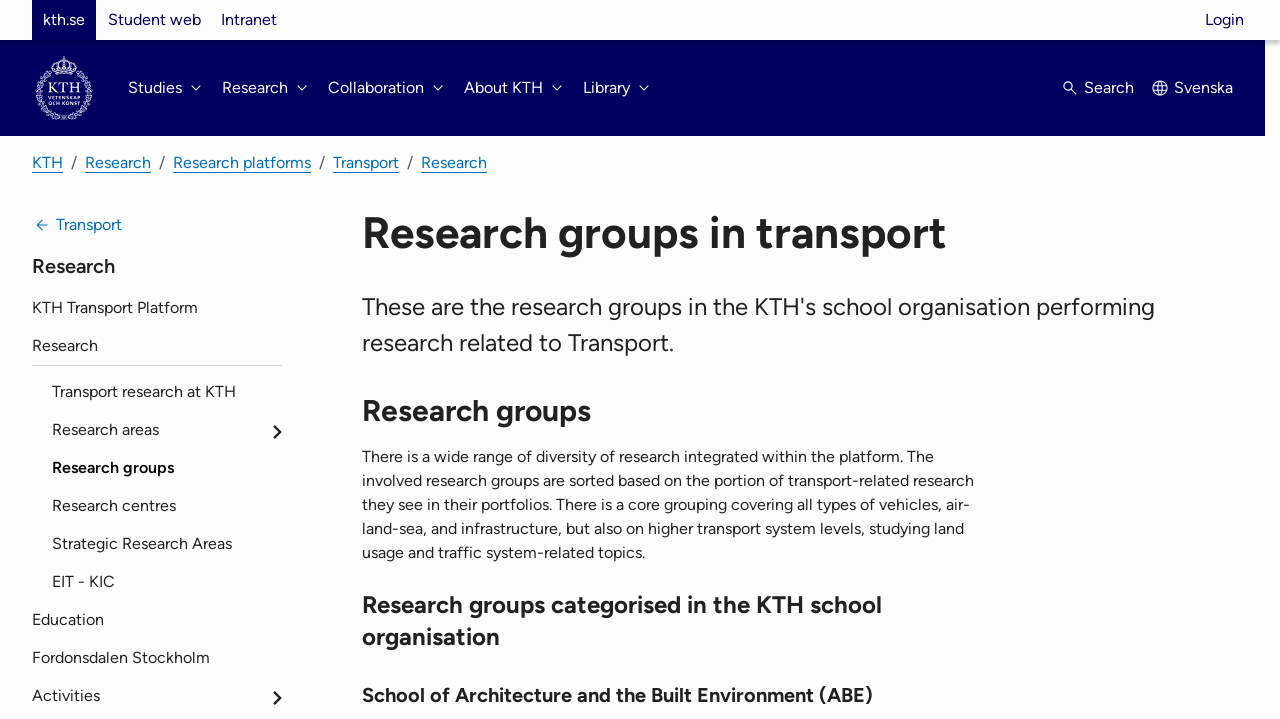From the element description: "camilla.hamblin@gmail.com", extract the bounding box coordinates of the UI element. The coordinates should be expressed as four float numbers between 0 and 1, in the order [left, top, right, bottom].

None